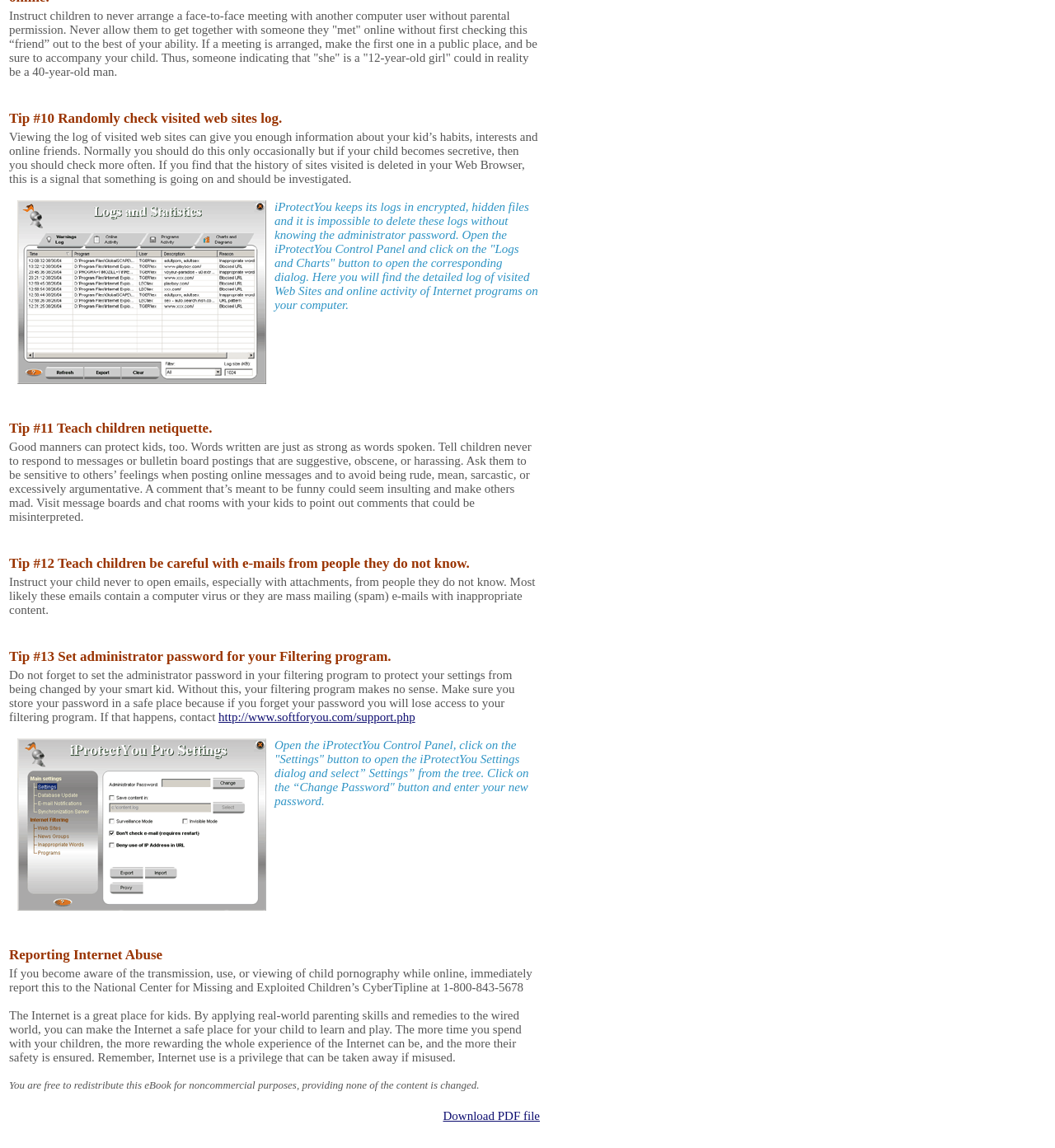Provide a one-word or brief phrase answer to the question:
What is the purpose of setting an administrator password?

To protect settings from being changed